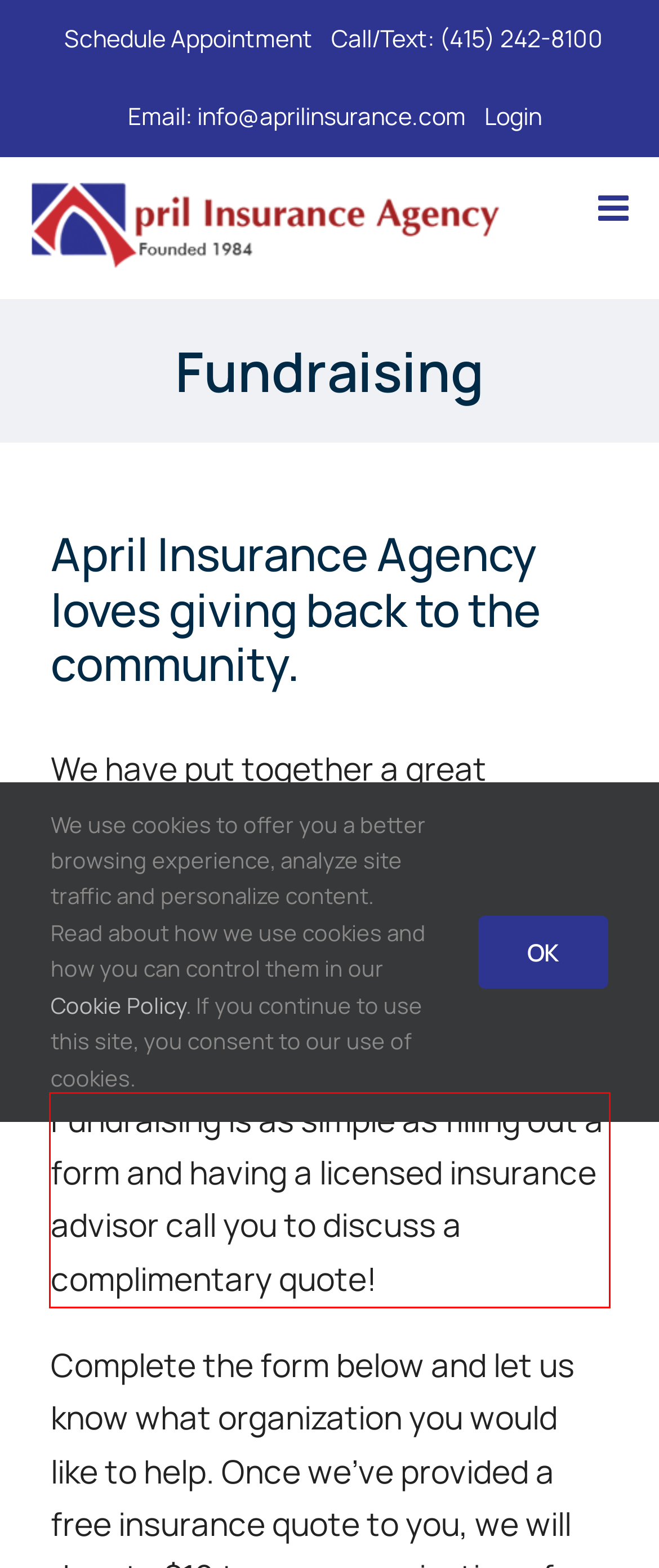Given the screenshot of the webpage, identify the red bounding box, and recognize the text content inside that red bounding box.

Fundraising is as simple as filling out a form and having a licensed insurance advisor call you to discuss a complimentary quote!